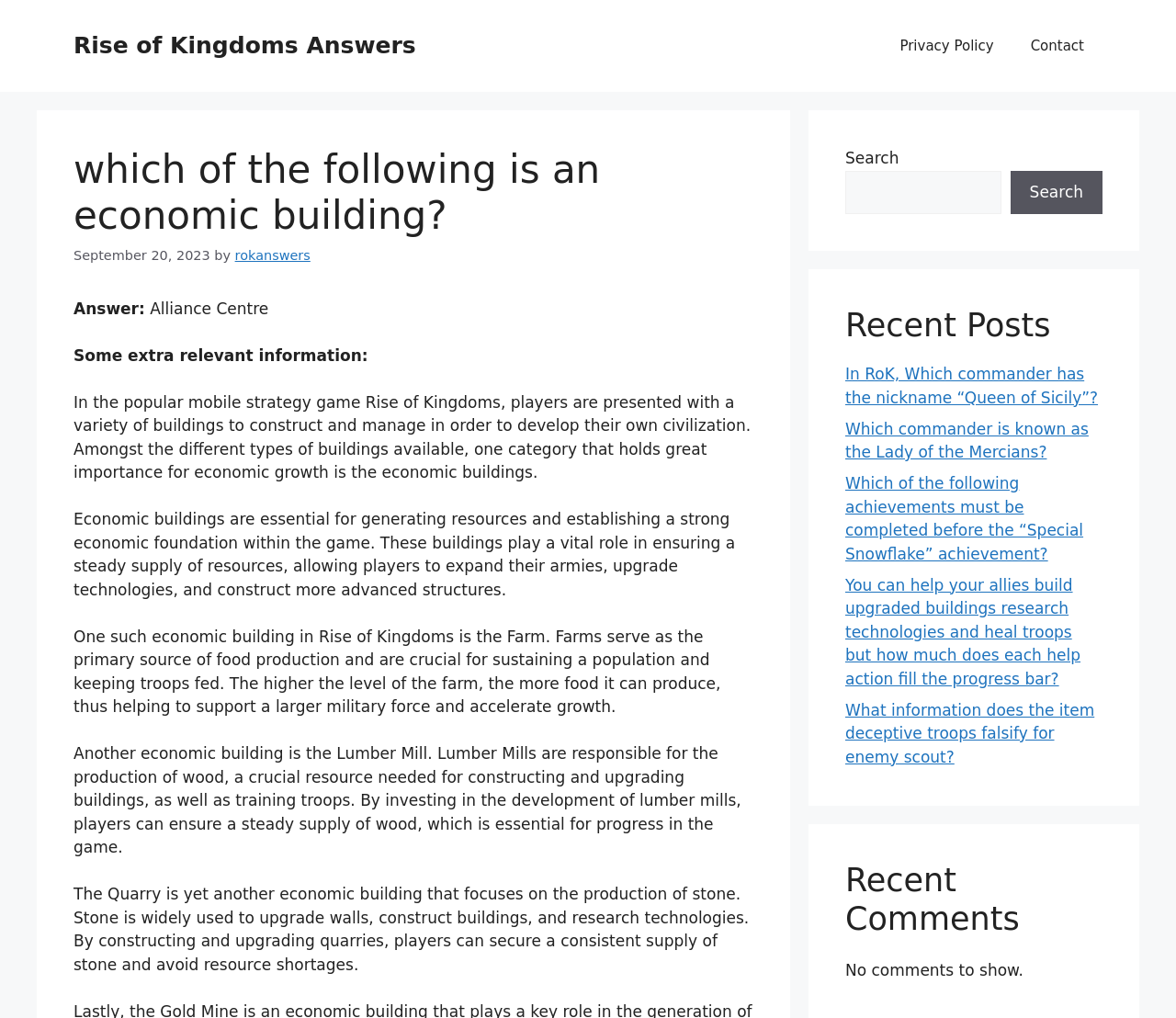Indicate the bounding box coordinates of the clickable region to achieve the following instruction: "Click on the Contact link."

[0.861, 0.018, 0.938, 0.072]